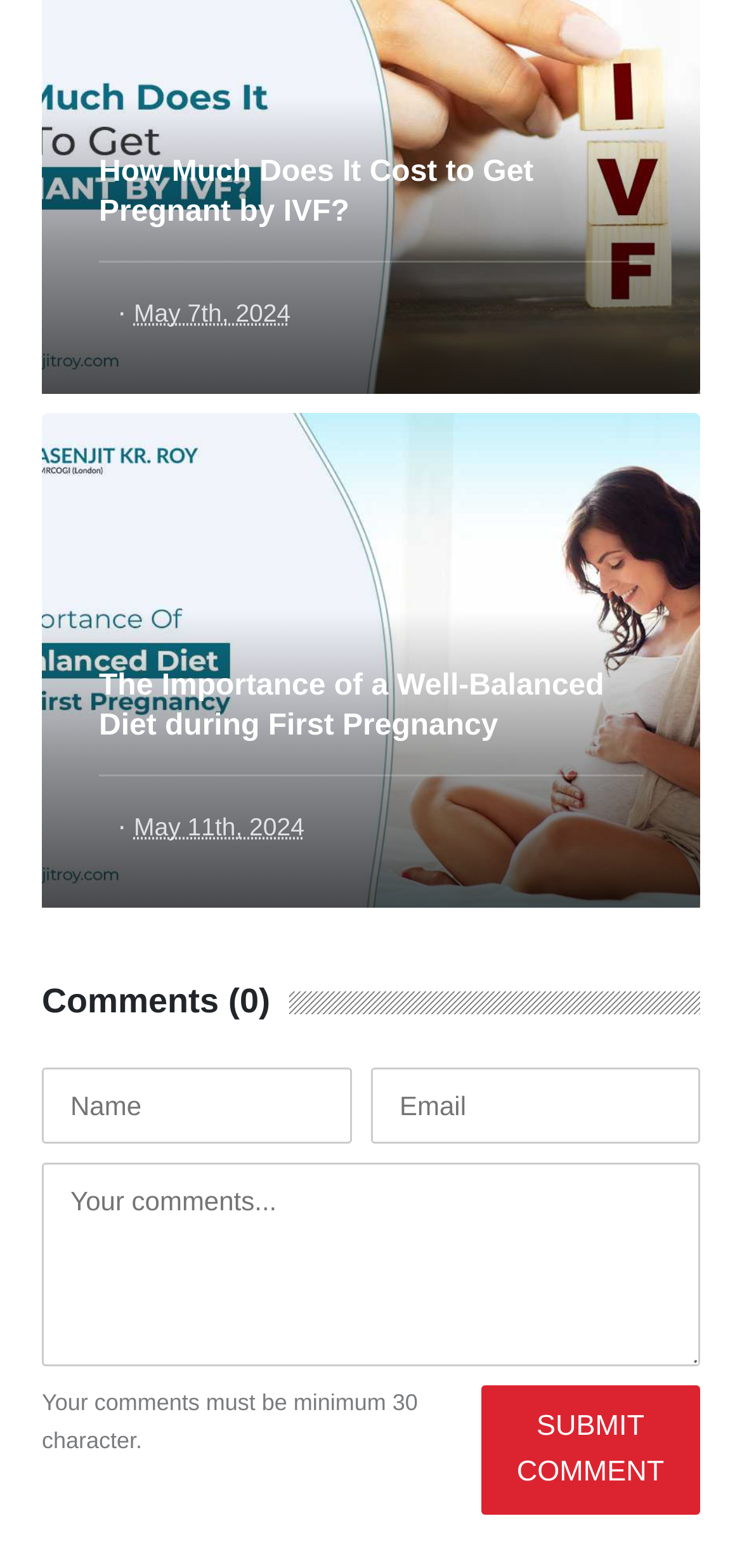Respond with a single word or phrase for the following question: 
What is the label of the first textbox for commenting?

Name